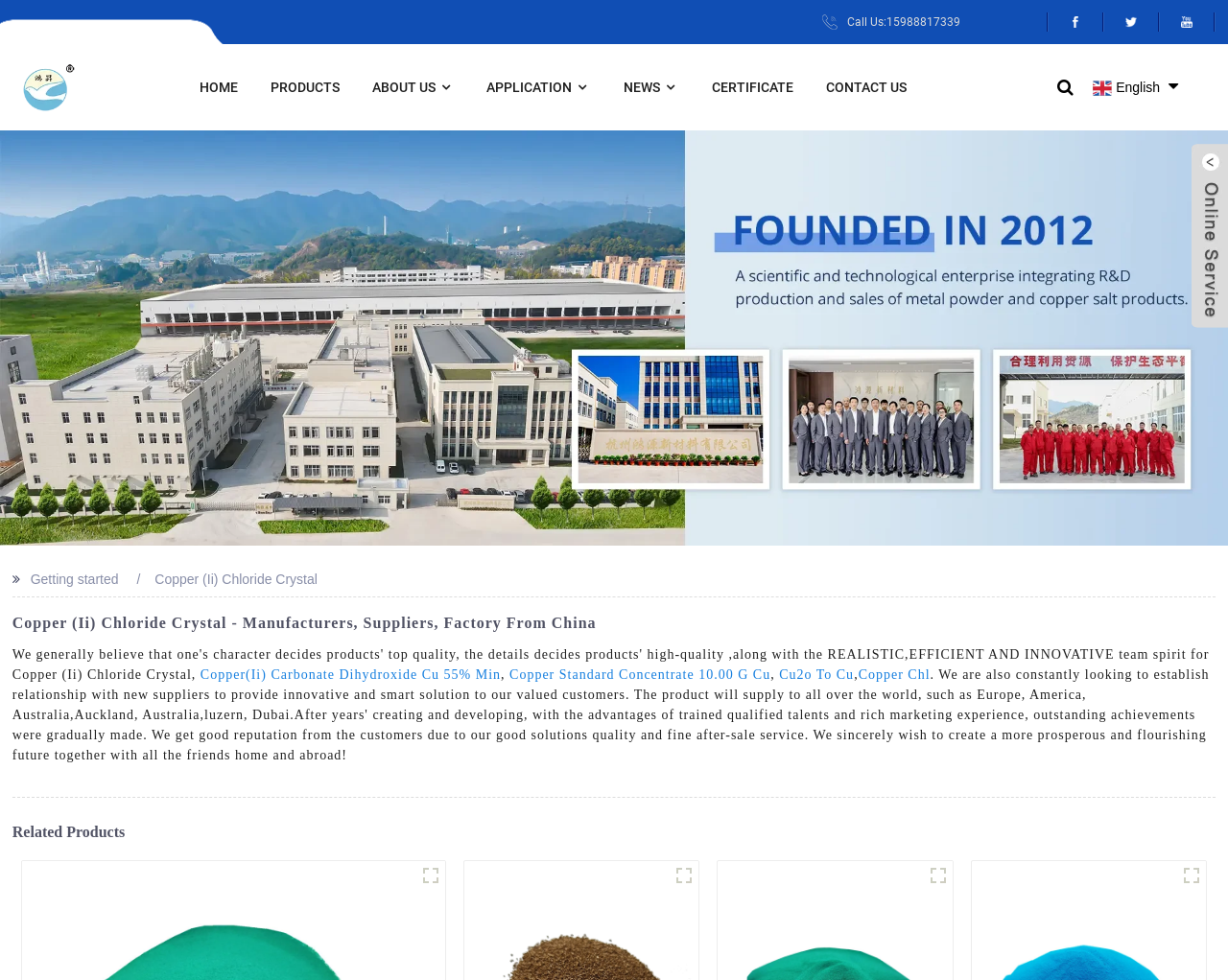Determine the bounding box coordinates of the region I should click to achieve the following instruction: "Read articles on WEALTH CREATION". Ensure the bounding box coordinates are four float numbers between 0 and 1, i.e., [left, top, right, bottom].

None